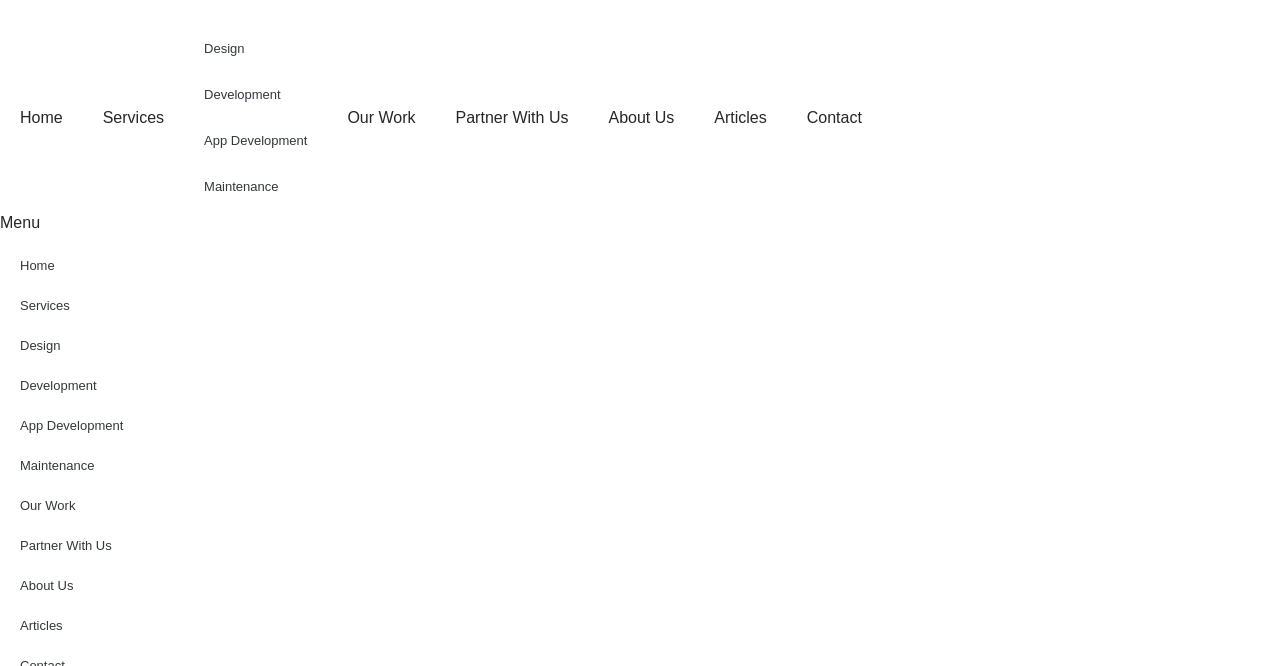Use a single word or phrase to answer the following:
How many main categories are there?

7